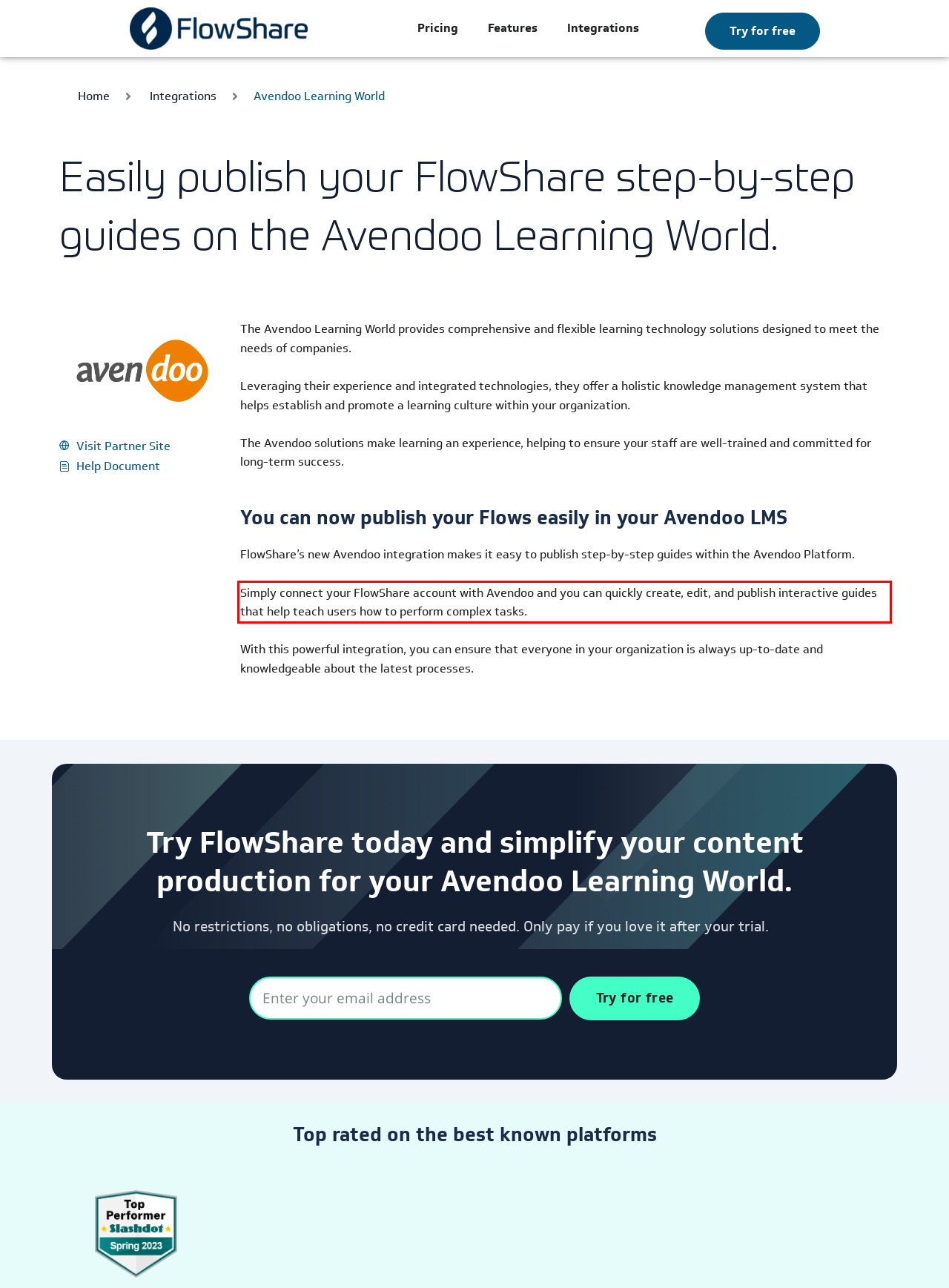With the provided screenshot of a webpage, locate the red bounding box and perform OCR to extract the text content inside it.

Simply connect your FlowShare account with Avendoo and you can quickly create, edit, and publish interactive guides that help teach users how to perform complex tasks.